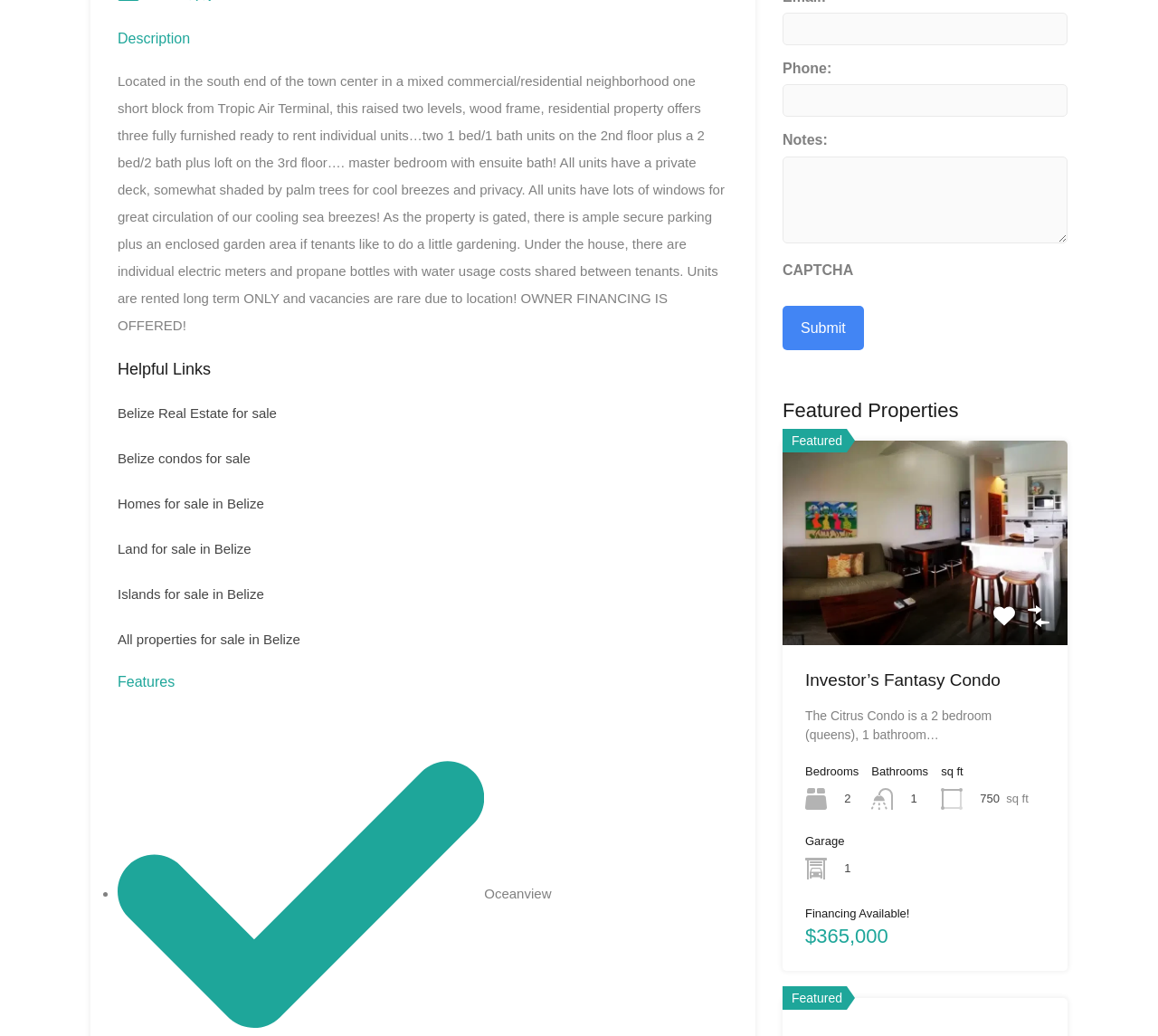Find the bounding box coordinates for the HTML element described as: "Investor’s Fantasy Condo". The coordinates should consist of four float values between 0 and 1, i.e., [left, top, right, bottom].

[0.695, 0.647, 0.864, 0.665]